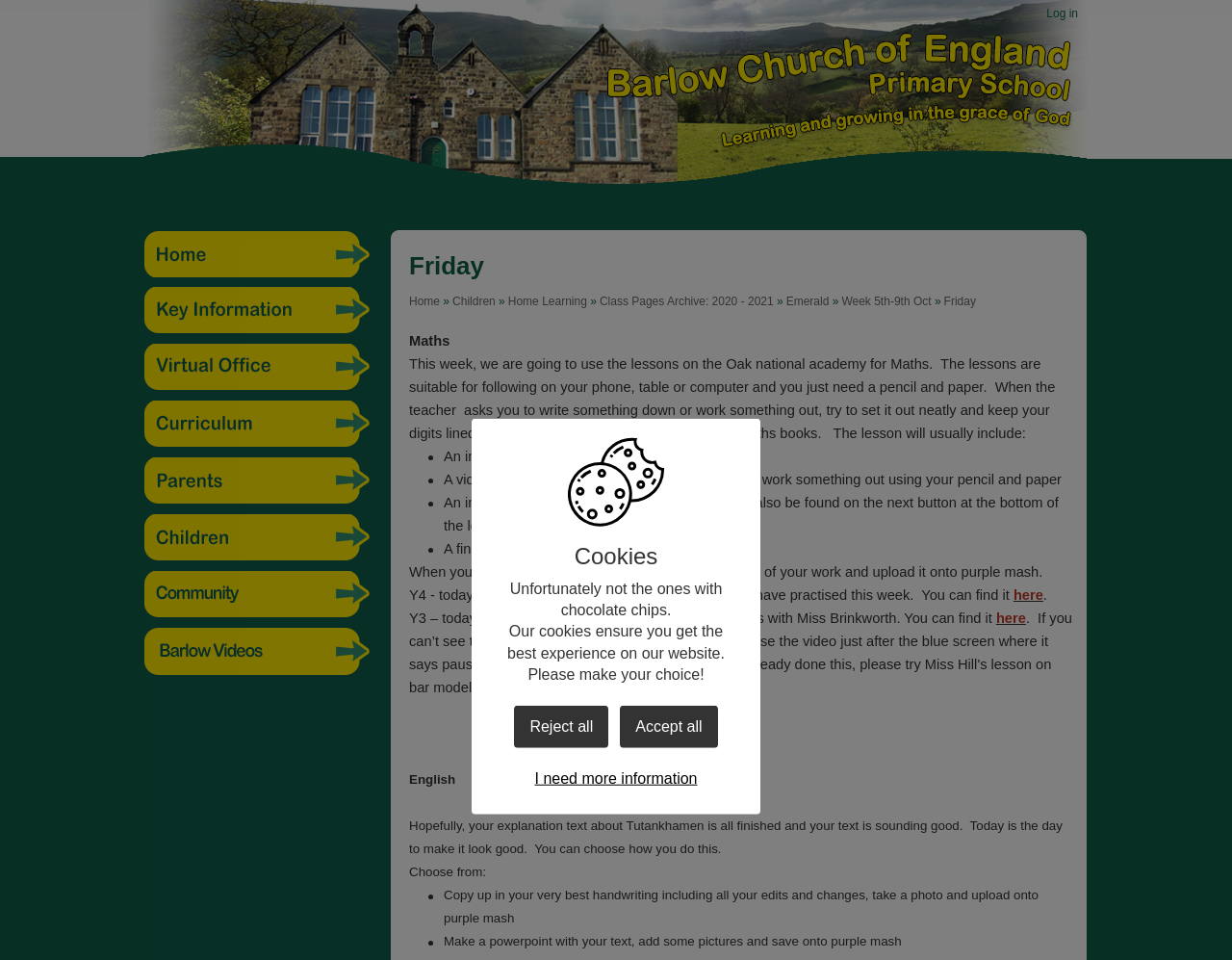Present a detailed account of what is displayed on the webpage.

This webpage is about Barlow Church of England Primary School. At the top right corner, there is a "Log in" link. Below it, there are several links, including "Home Page", "Home", "Children", "Home Learning", and others, which are likely navigation links for the website.

The main content of the page is divided into several sections. The first section has a heading "Friday" and provides information about maths lessons for the week. It includes a paragraph of text explaining how to use the Oak national academy for maths lessons, followed by a list of four bullet points describing the lesson structure.

Below this section, there are two more sections, one for Y4 and one for Y3, each providing information about their respective lessons. The Y4 section has a link to the lesson, while the Y3 section has a link to the lesson with Miss Brinkworth.

Next, there is a section about English lessons, which discusses explanation texts about Tutankhamen and provides options for students to present their work.

On the left side of the page, there is a menu with links to various sections of the website, including "Key Information", "Virtual Office", "Curriculum", "Parents", "Children", "Community", and "Barlow Videos".

At the bottom of the page, there is a section about cookies, which explains that the website uses cookies to ensure the best experience. It provides three buttons to choose from: "Reject all cookies", "Accept all cookies", and "Customise cookie settings".